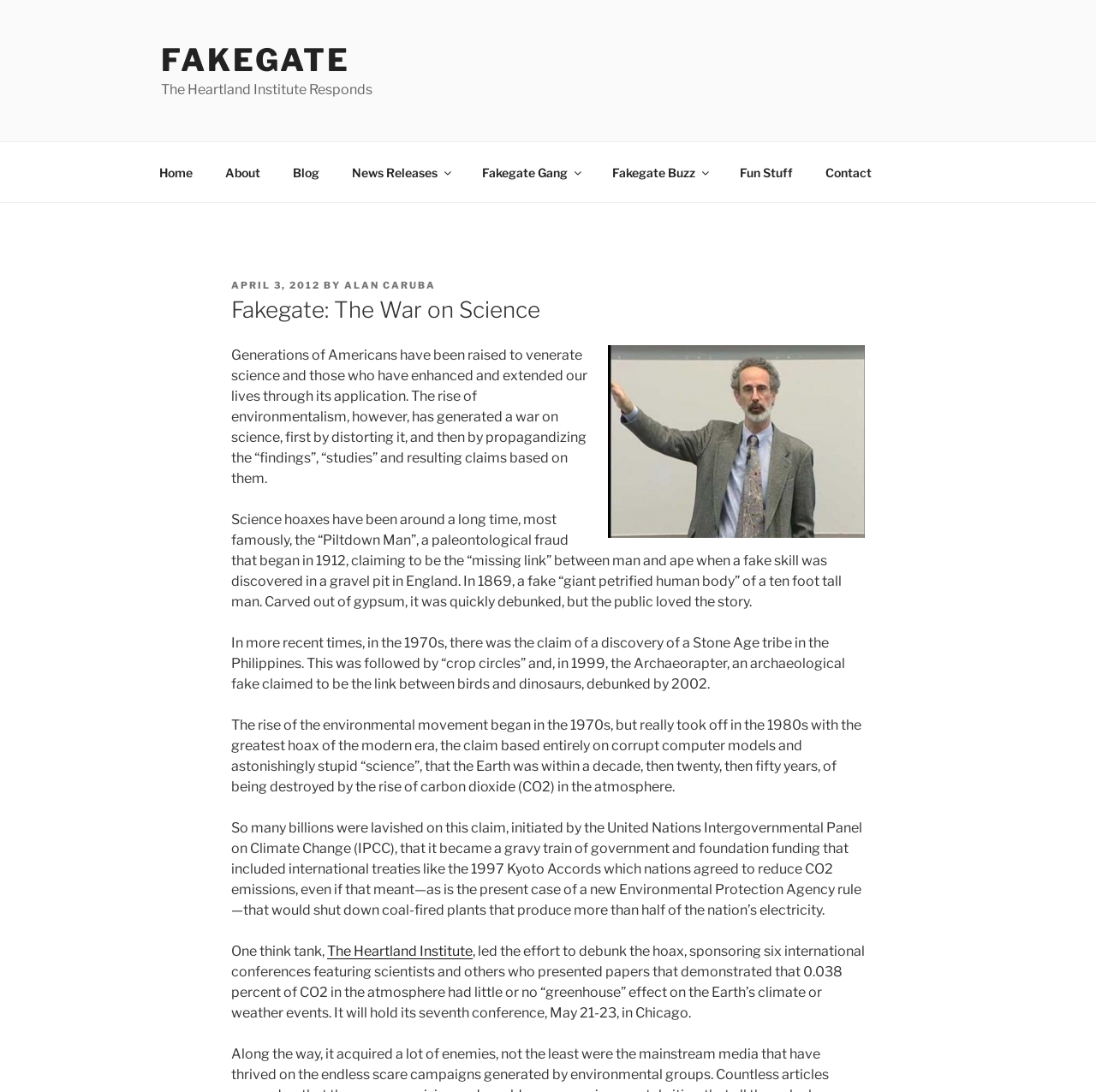Produce an extensive caption that describes everything on the webpage.

The webpage is about "Fakegate: The War on Science" and appears to be a blog post or article. At the top, there is a prominent link "FAKEGATE" and a heading "The Heartland Institute Responds". Below this, there is a top menu navigation bar with links to "Home", "About", "Blog", "News Releases", "Fakegate Gang", "Fakegate Buzz", "Fun Stuff", and "Contact".

The main content of the page is a long article with several paragraphs of text. The article begins with a heading "Fakegate: The War on Science" and discusses how environmentalism has led to a war on science, with examples of science hoaxes throughout history. The text is divided into several paragraphs, each discussing a different topic, including the Piltdown Man, a fake giant petrified human body, and more recent examples of scientific fraud.

Throughout the article, there are no images, but there are several links to other pages or websites, including a link to "APRIL 3, 2012" which appears to be a date, and a link to "ALAN CARUBA" which may be the author of the article. There is also a link to "The Heartland Institute" which is mentioned in the text as a think tank that has led the effort to debunk a hoax related to climate change.

The article is quite long and dense, with a lot of text and few visual breaks. The layout is simple, with a clear hierarchy of headings and paragraphs, making it easy to follow the structure of the article.